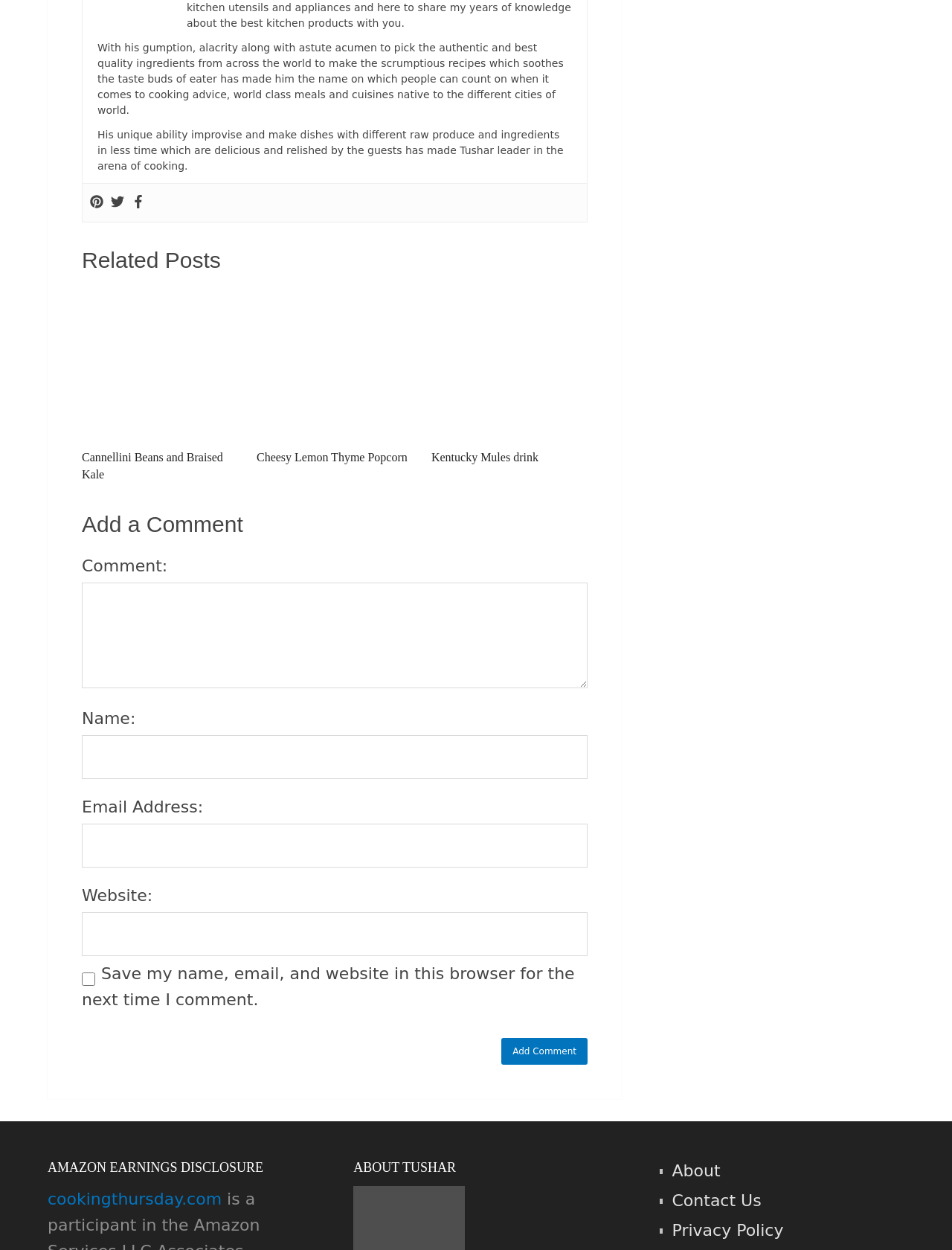What is the name of the website mentioned at the bottom of the webpage?
Please use the image to provide a one-word or short phrase answer.

cookingthursday.com